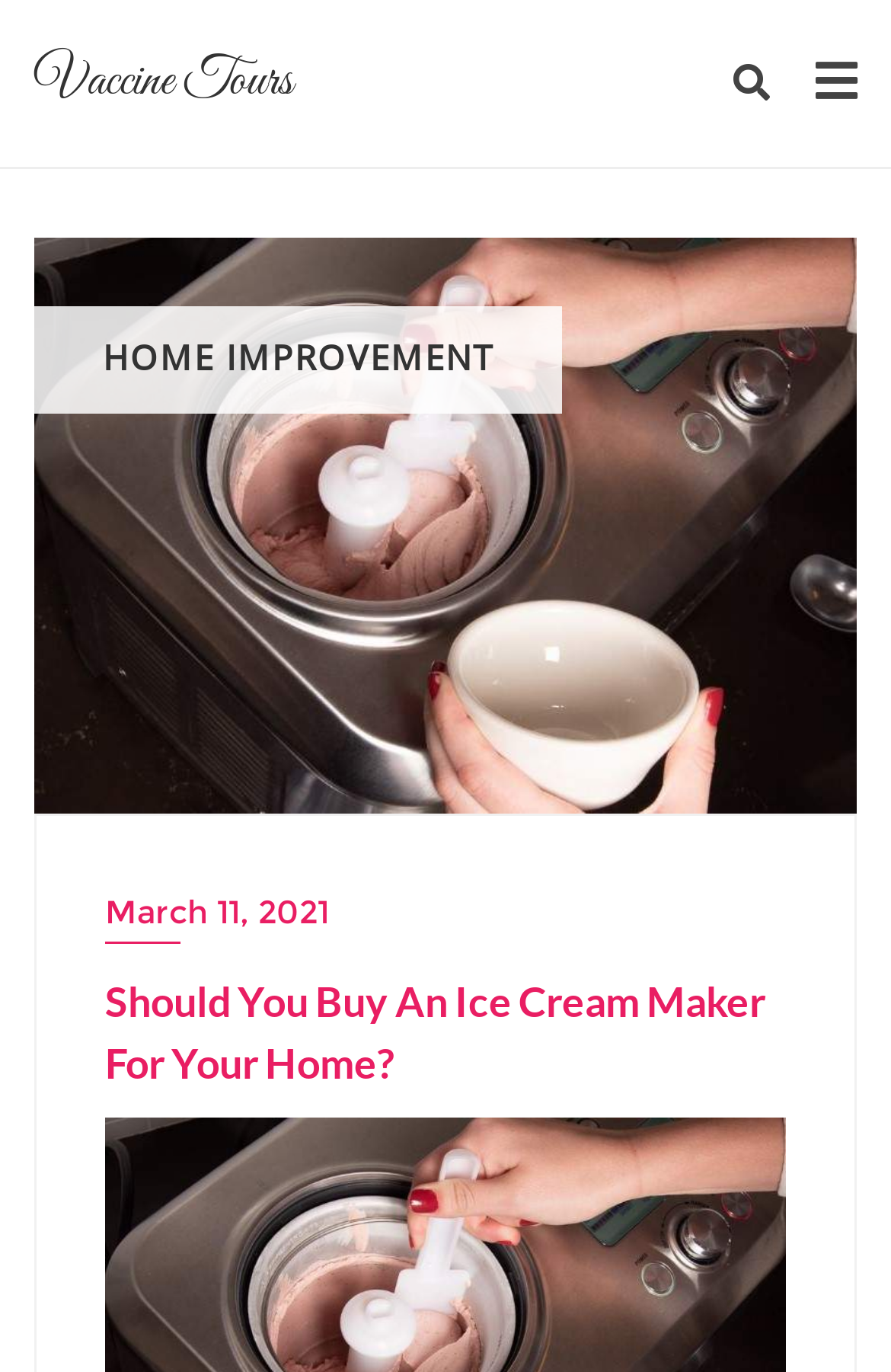Determine the bounding box coordinates for the UI element with the following description: "March 11, 2021". The coordinates should be four float numbers between 0 and 1, represented as [left, top, right, bottom].

[0.118, 0.644, 0.882, 0.686]